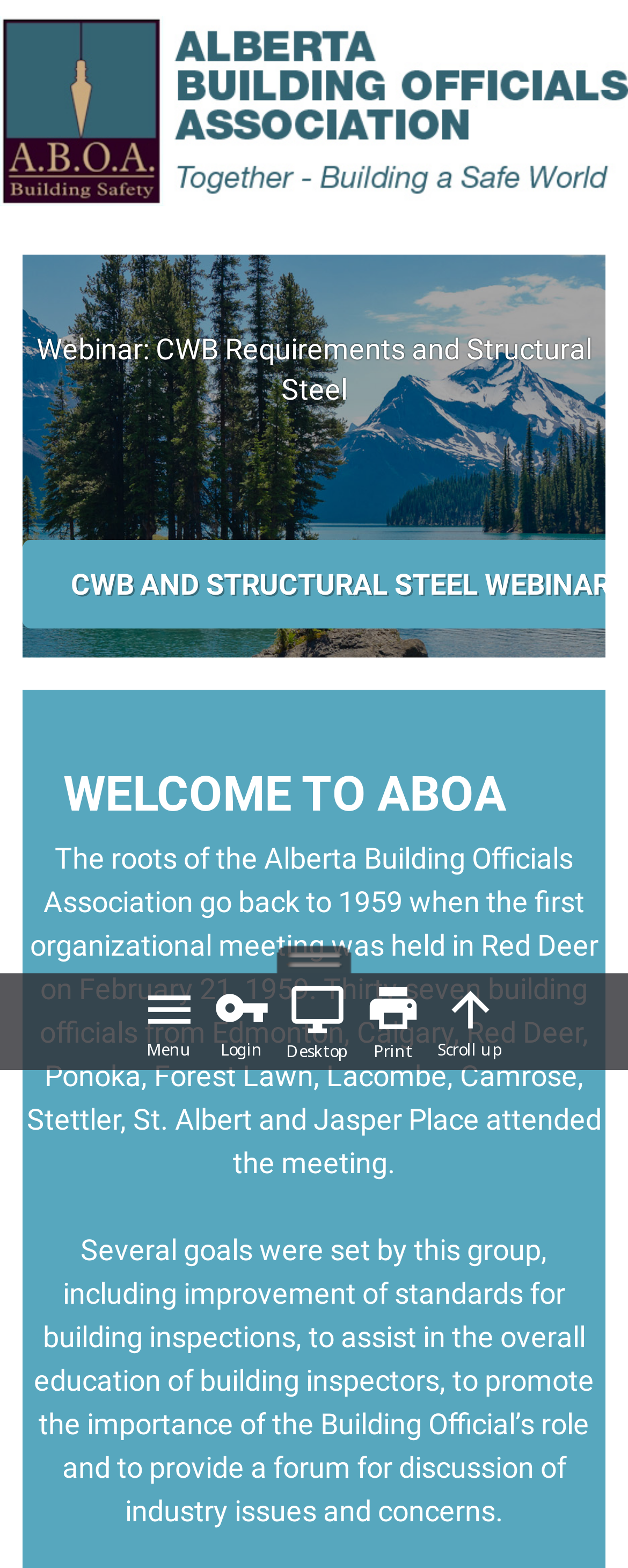For the element described, predict the bounding box coordinates as (top-left x, top-left y, bottom-right x, bottom-right y). All values should be between 0 and 1. Element description: Print

[0.581, 0.626, 0.671, 0.679]